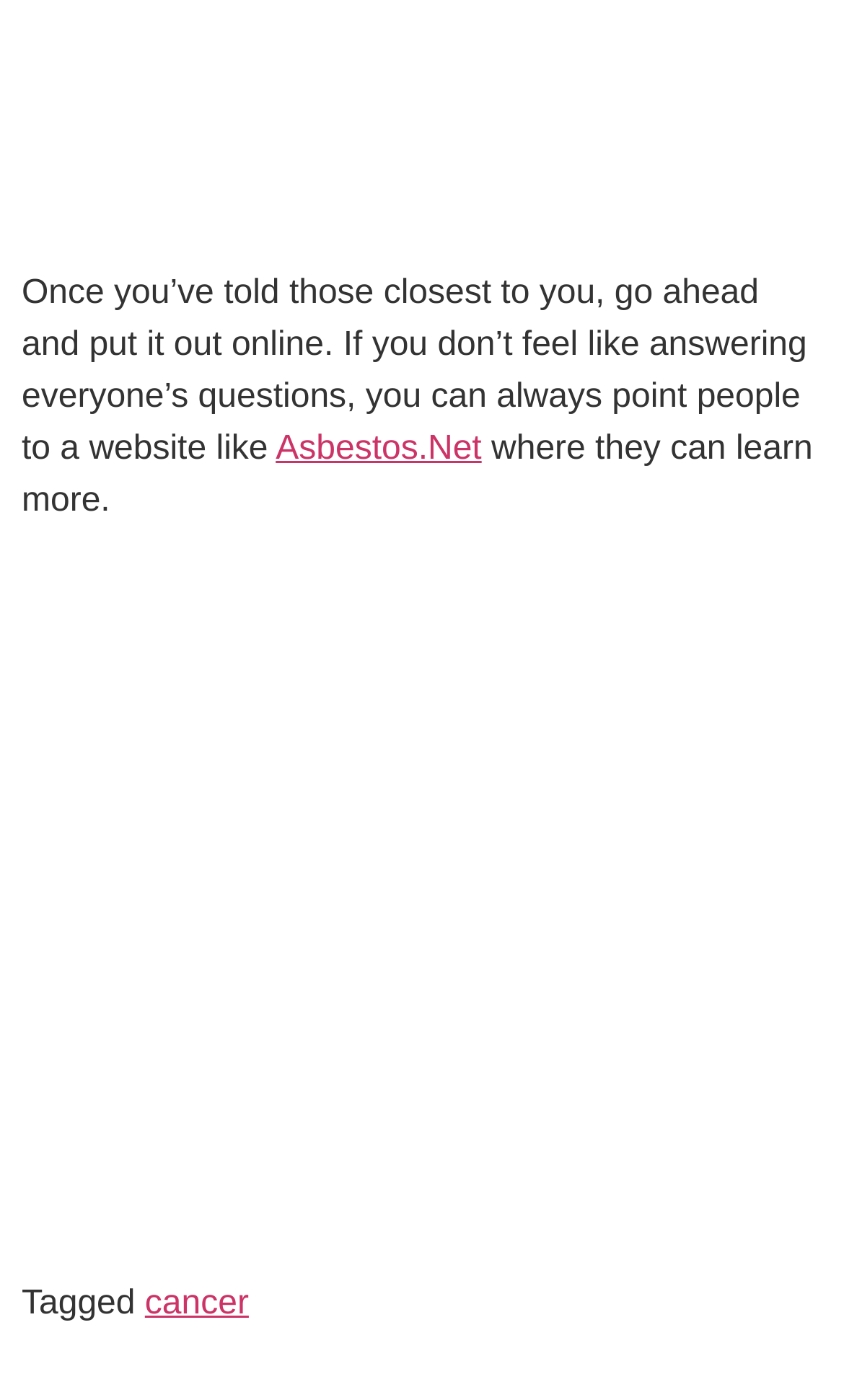Analyze the image and provide a detailed answer to the question: What is the recommended action after telling those closest to you?

According to the webpage, after telling those closest to you, the recommended action is to put it out online, and if you don't feel like answering everyone's questions, you can always point people to a website like Asbestos.Net where they can learn more.